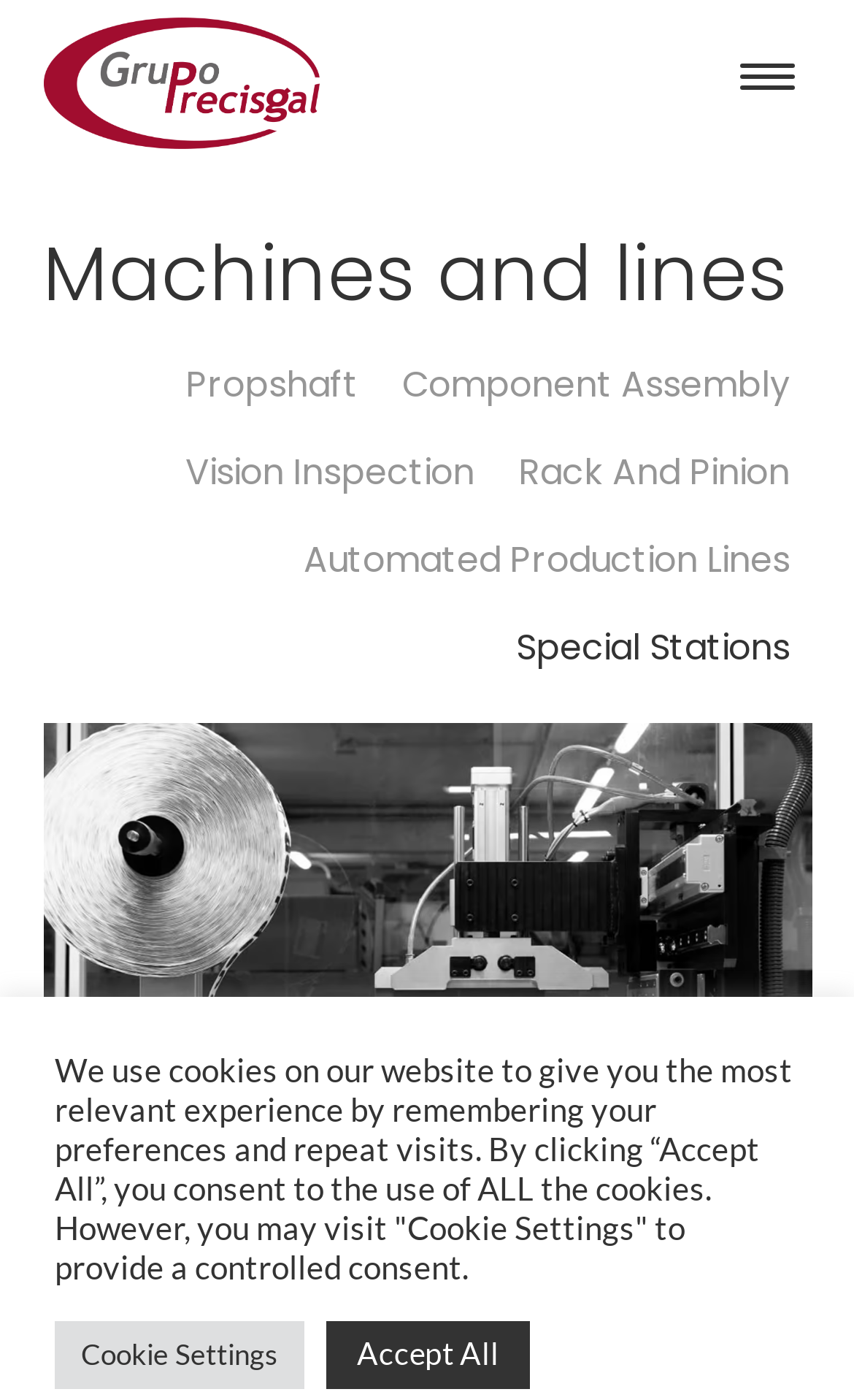Provide the bounding box coordinates of the UI element this sentence describes: "parent_node: Home aria-label="Menu Trigger"".

[0.829, 0.011, 0.97, 0.097]